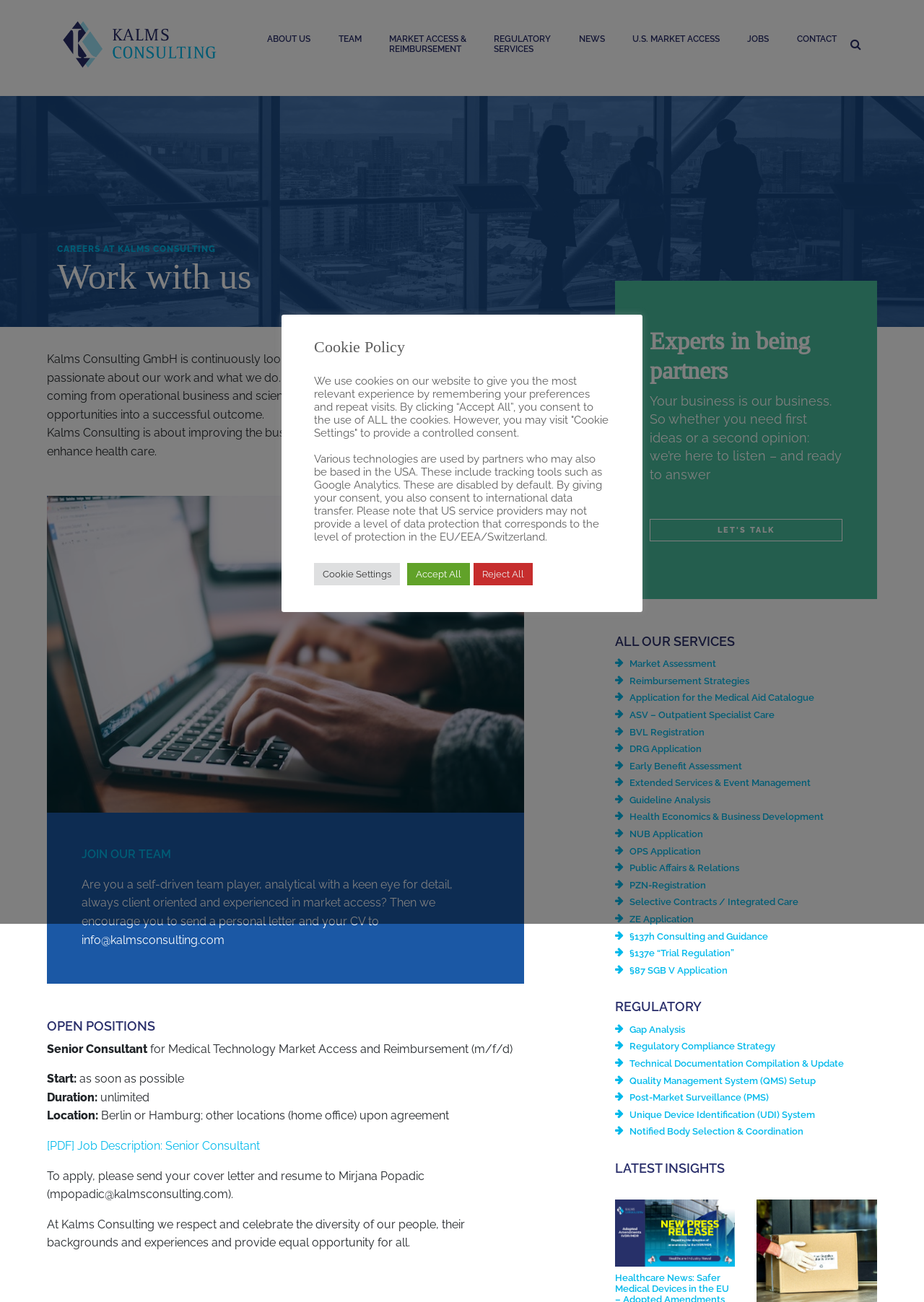Please find the bounding box coordinates of the element's region to be clicked to carry out this instruction: "Click the 'TEAM' link".

[0.366, 0.021, 0.391, 0.039]